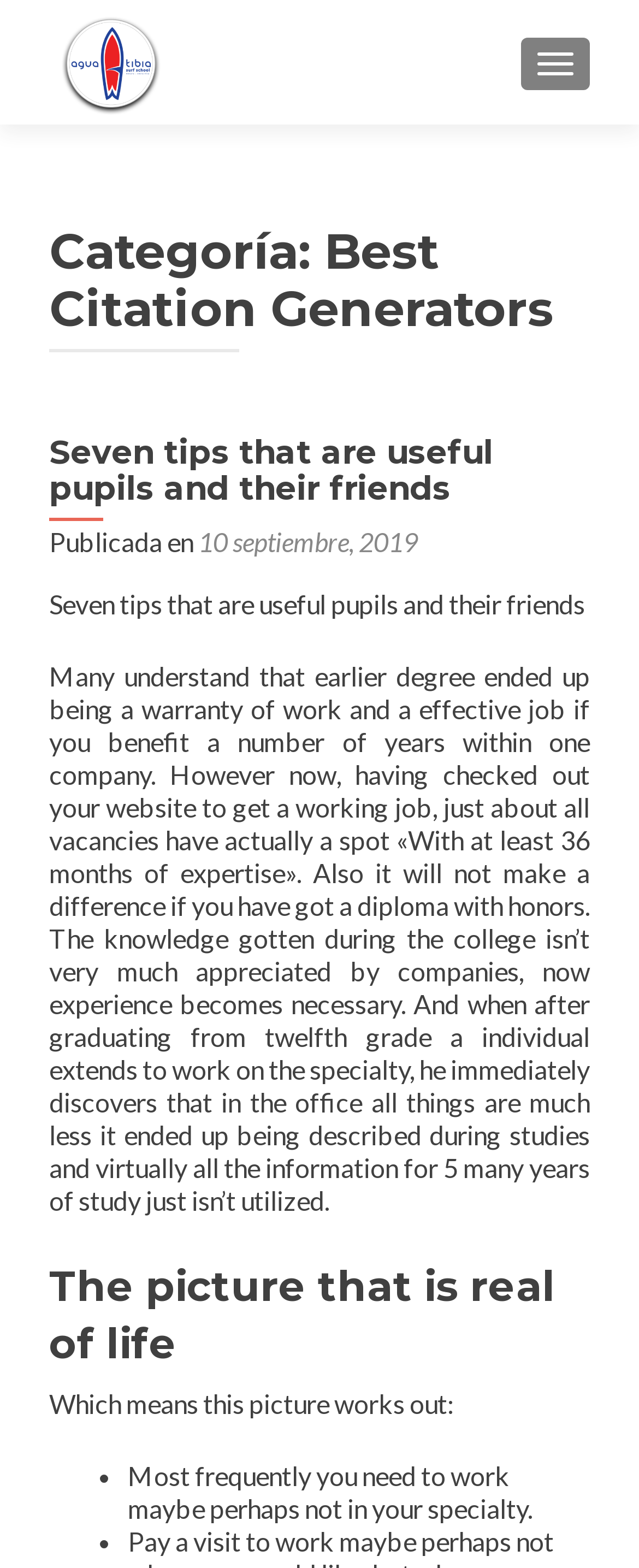Detail the features and information presented on the webpage.

The webpage is an archive of articles related to "Best Citation Generators" on the AguaTibia website. At the top right corner, there is a button labeled "CAMBIAR NAVEGACIÓN". On the top left, there is a link to the AguaTibia website, accompanied by an image of the website's logo.

Below the logo, there is a header section that spans the entire width of the page. It contains a heading that indicates the category of the articles, "Best Citation Generators". 

Underneath the header, there is an article with a heading "Seven tips that are useful pupils and their friends". The article has a link to the same title, and a publication date "10 septiembre, 2019" is mentioned below it. The article's content is a lengthy text that discusses the importance of experience in the job market, and how it has become more valued than education.

The article is followed by another heading "The picture that is real of life", and then a paragraph of text that summarizes the main point of the article. Below this, there is a list of bullet points, with two items: "Most frequently you need to work not in your specialty."